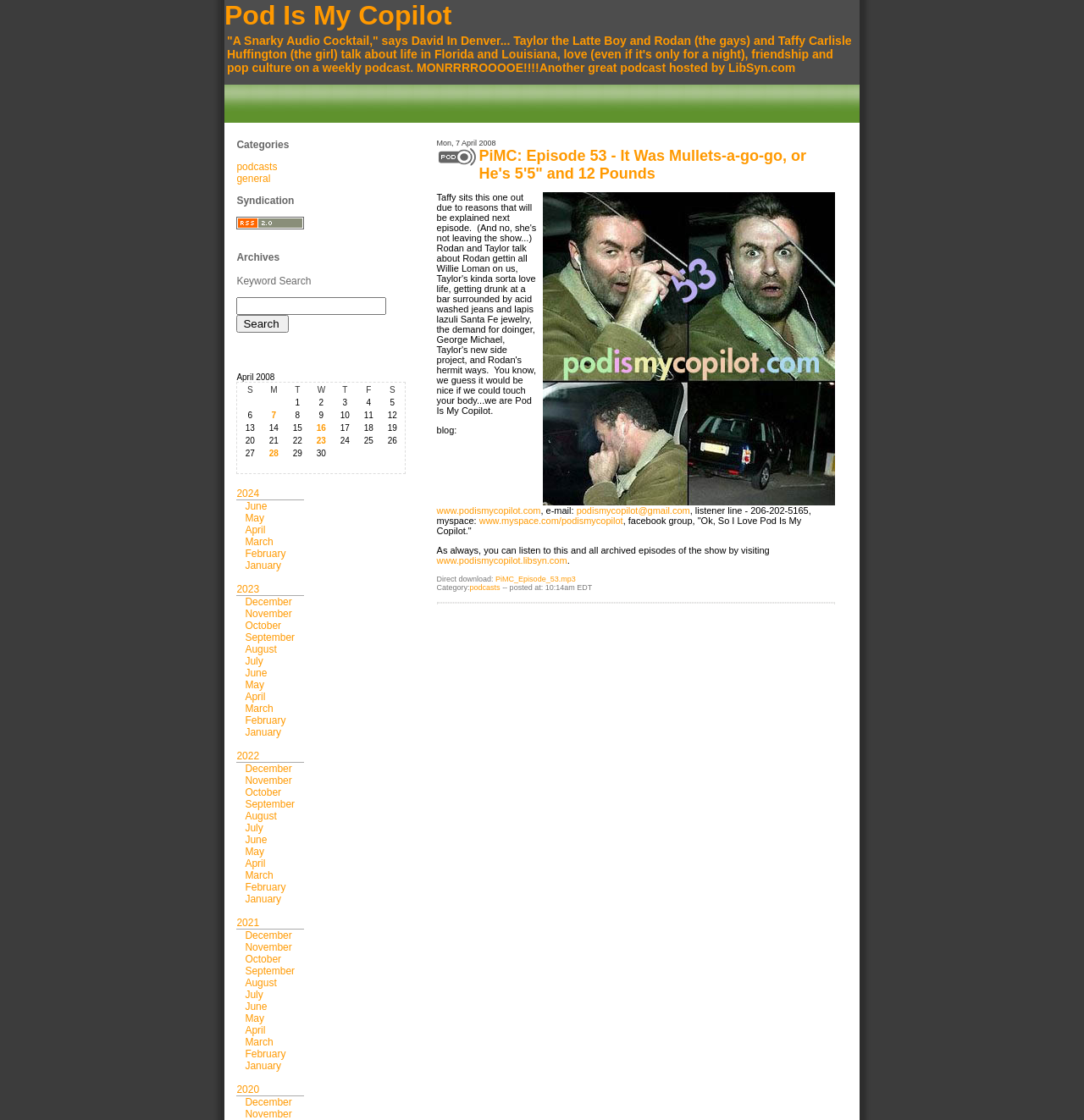Specify the bounding box coordinates of the element's area that should be clicked to execute the given instruction: "Search for a keyword". The coordinates should be four float numbers between 0 and 1, i.e., [left, top, right, bottom].

[0.218, 0.265, 0.357, 0.281]